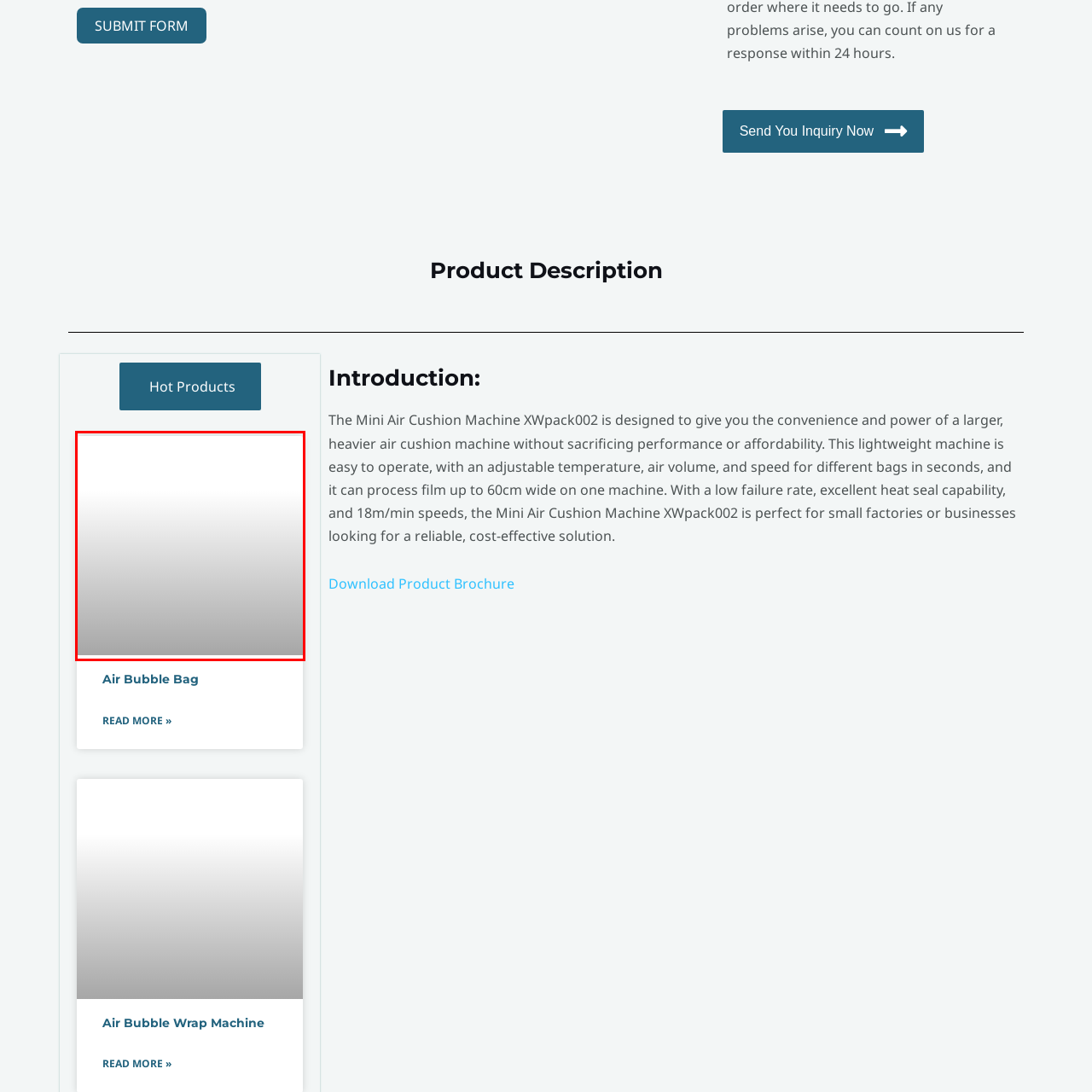Explain in detail what is shown in the red-bordered image.

The image showcases the "Air Bubble Bag," a product designed for packaging and protection. This innovative bag is engineered to provide cushioning and support during shipping, making it an ideal choice for fragile items. Accompanying the image are links for further exploration, including options to read more about the Air Bubble Bag and its features, highlighting its role in enhancing packaging solutions. The surrounding context emphasizes the product's significance in ensuring safe transport while maintaining cost-effectiveness, perfect for businesses seeking reliable packaging materials.